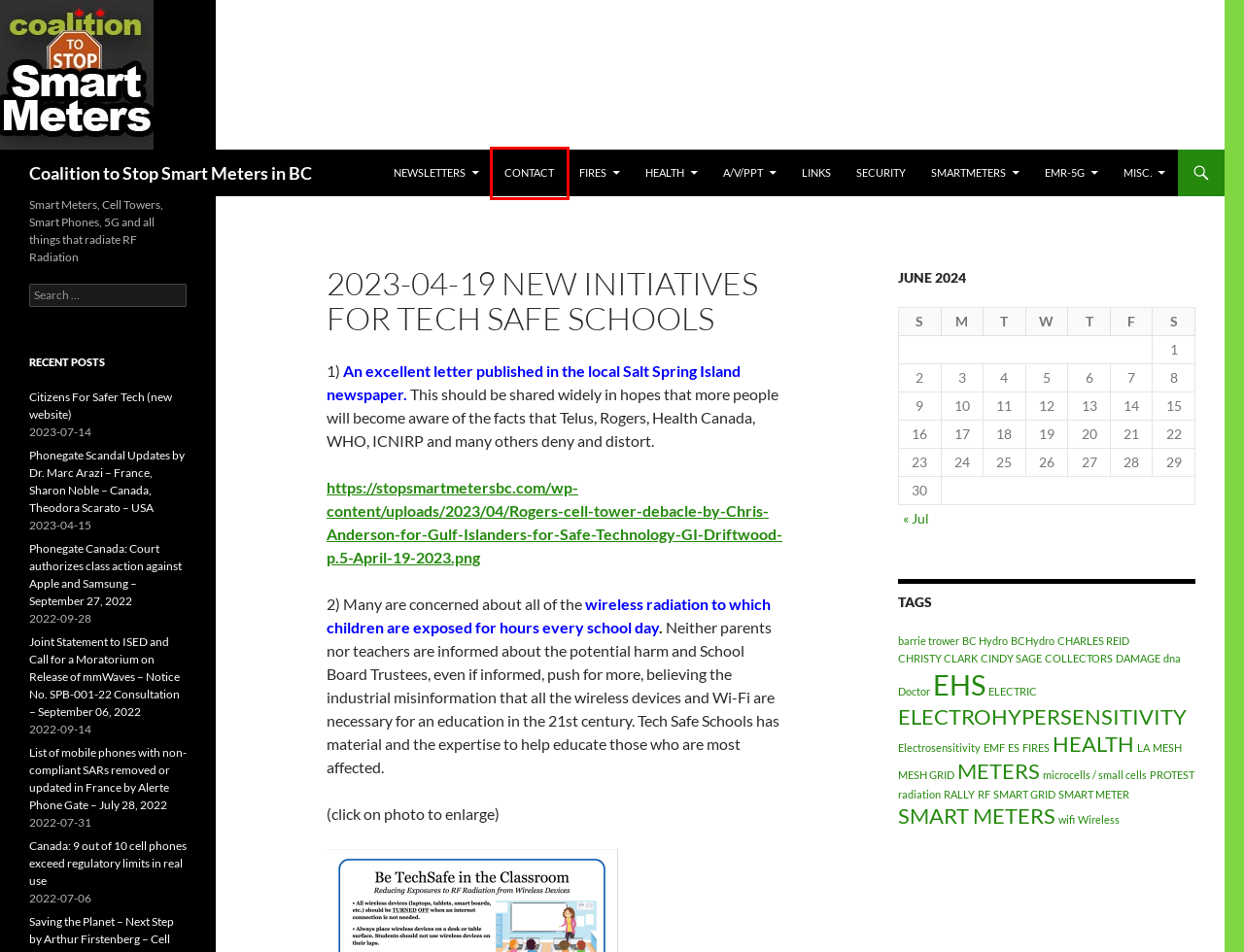Look at the screenshot of a webpage that includes a red bounding box around a UI element. Select the most appropriate webpage description that matches the page seen after clicking the highlighted element. Here are the candidates:
A. radiation | Coalition to Stop Smart Meters in BC
B. ELECTROHYPERSENSITIVITY | Coalition to Stop Smart Meters in BC
C. EMR/RFR | Coalition to Stop Smart Meters in BC
D. BCHydro | Coalition to Stop Smart Meters in BC
E. DAMAGE | Coalition to Stop Smart Meters in BC
F. Wireless | Coalition to Stop Smart Meters in BC
G. July | 2023 | Coalition to Stop Smart Meters in BC
H. CONTACT | Coalition to Stop Smart Meters in BC

H